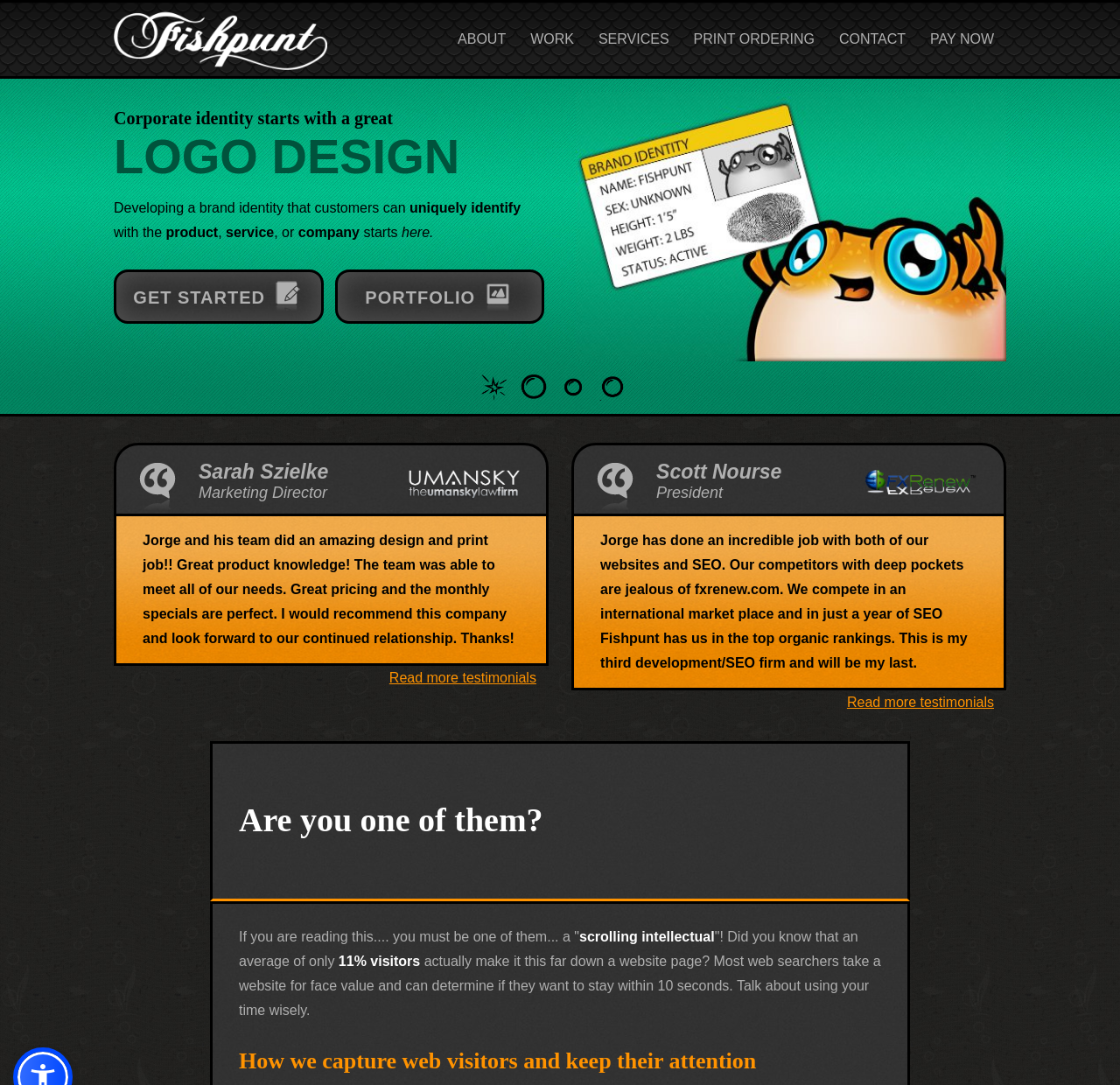Please identify the bounding box coordinates of the element on the webpage that should be clicked to follow this instruction: "View the 'LOGO DESIGN' page". The bounding box coordinates should be given as four float numbers between 0 and 1, formatted as [left, top, right, bottom].

[0.102, 0.118, 0.41, 0.169]